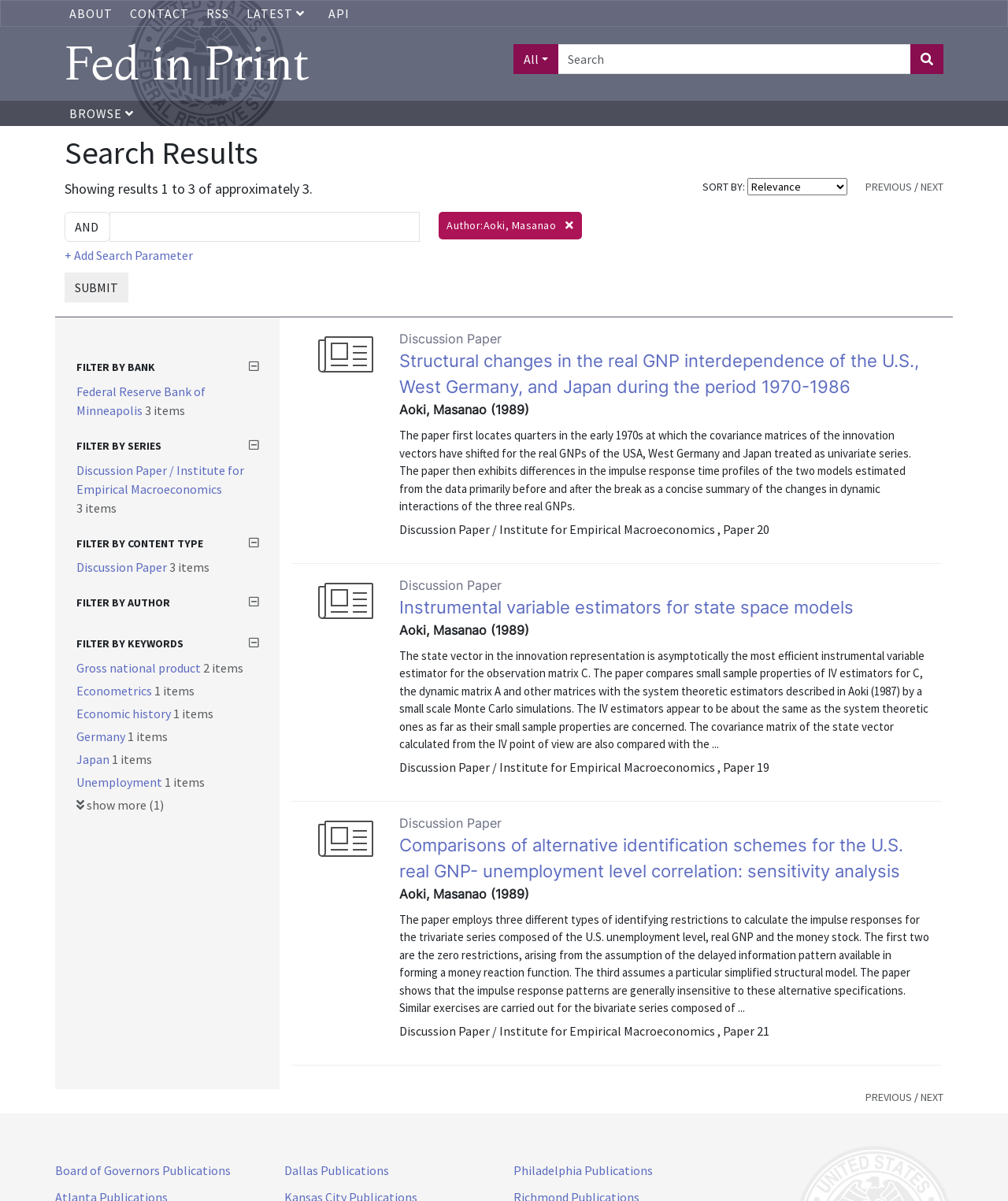Please specify the bounding box coordinates in the format (top-left x, top-left y, bottom-right x, bottom-right y), with all values as floating point numbers between 0 and 1. Identify the bounding box of the UI element described by: parent_node: Search for: name="s"

None